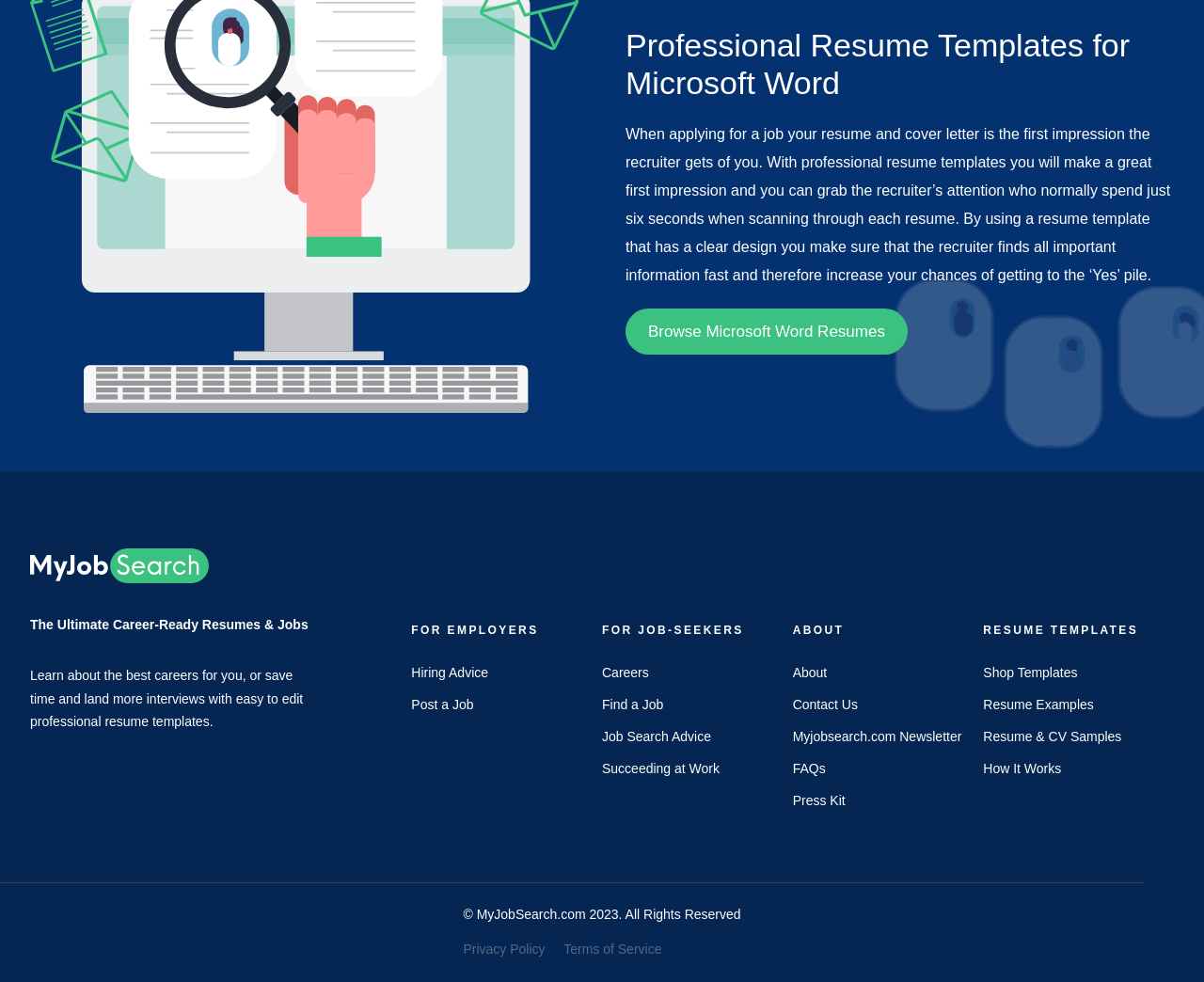Find the bounding box coordinates for the HTML element described in this sentence: "Contact Us". Provide the coordinates as four float numbers between 0 and 1, in the format [left, top, right, bottom].

[0.658, 0.71, 0.712, 0.725]